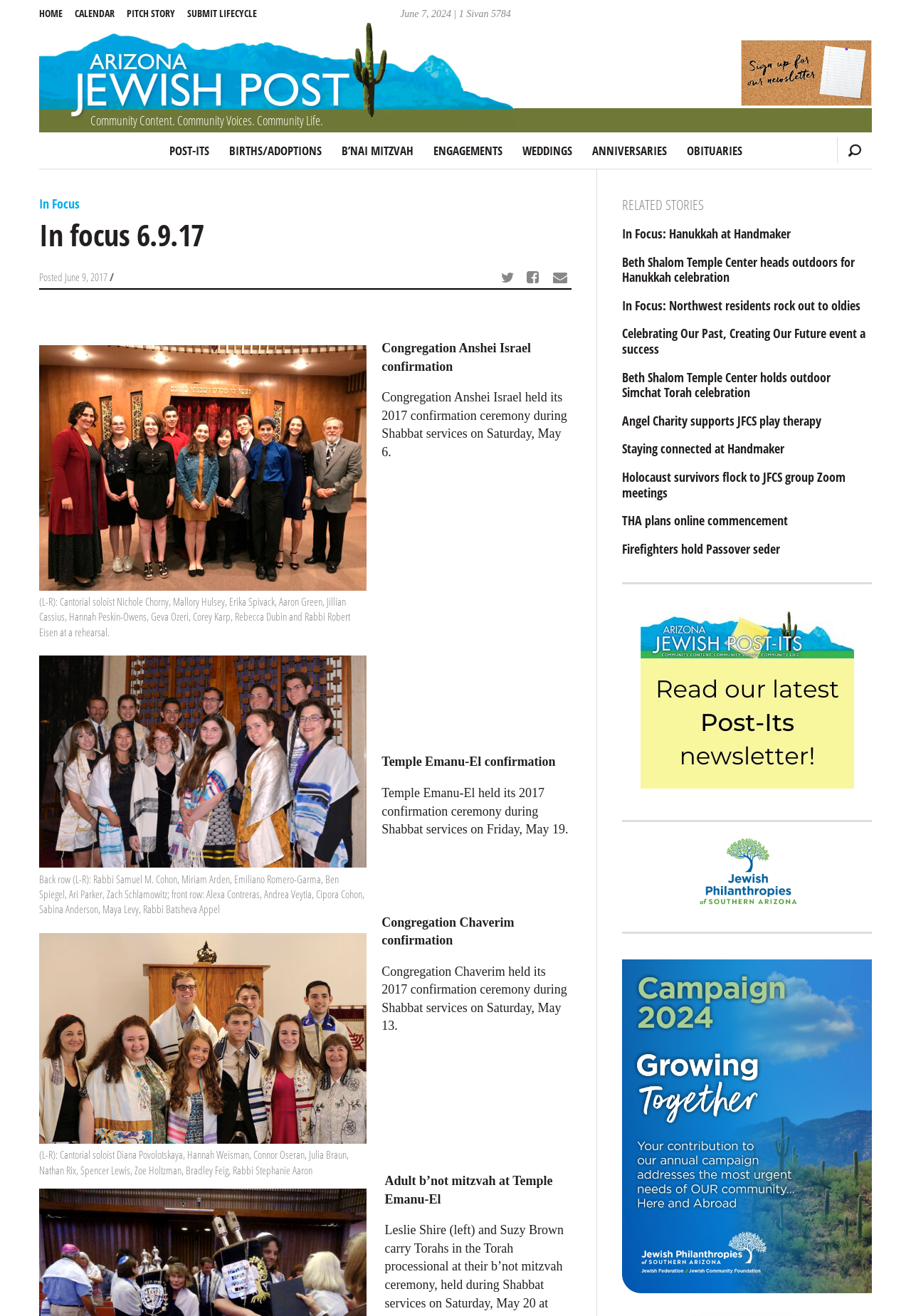Please locate the UI element described by "alt="visit jfsa.org" title="JFSA.org"" and provide its bounding box coordinates.

[0.749, 0.625, 0.891, 0.708]